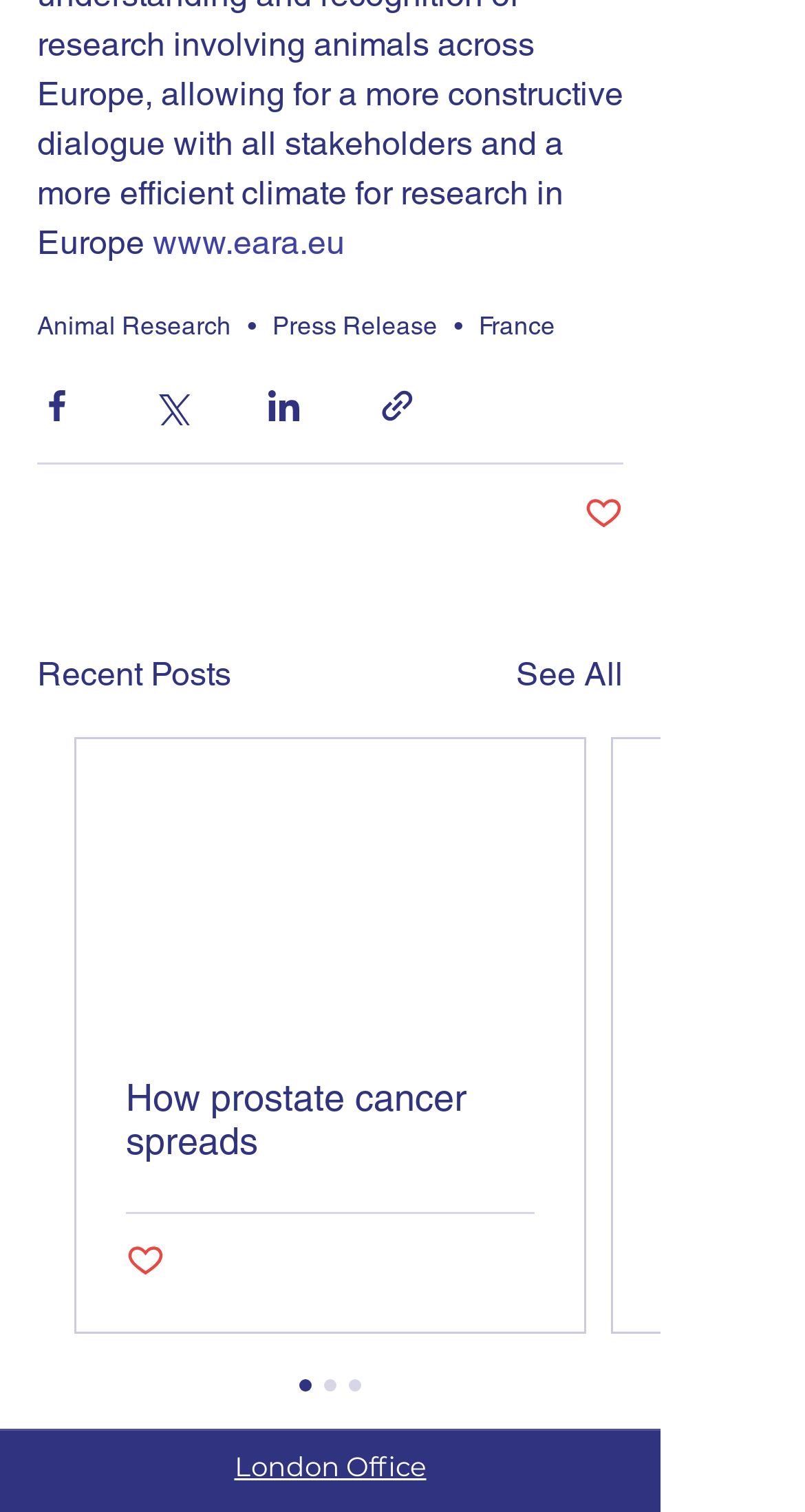How many social media platforms can you share a post with?
Answer the question with a detailed explanation, including all necessary information.

There are four social media platforms that you can share a post with, which are Facebook, Twitter, LinkedIn, and via a link. These options are available as buttons with corresponding icons.